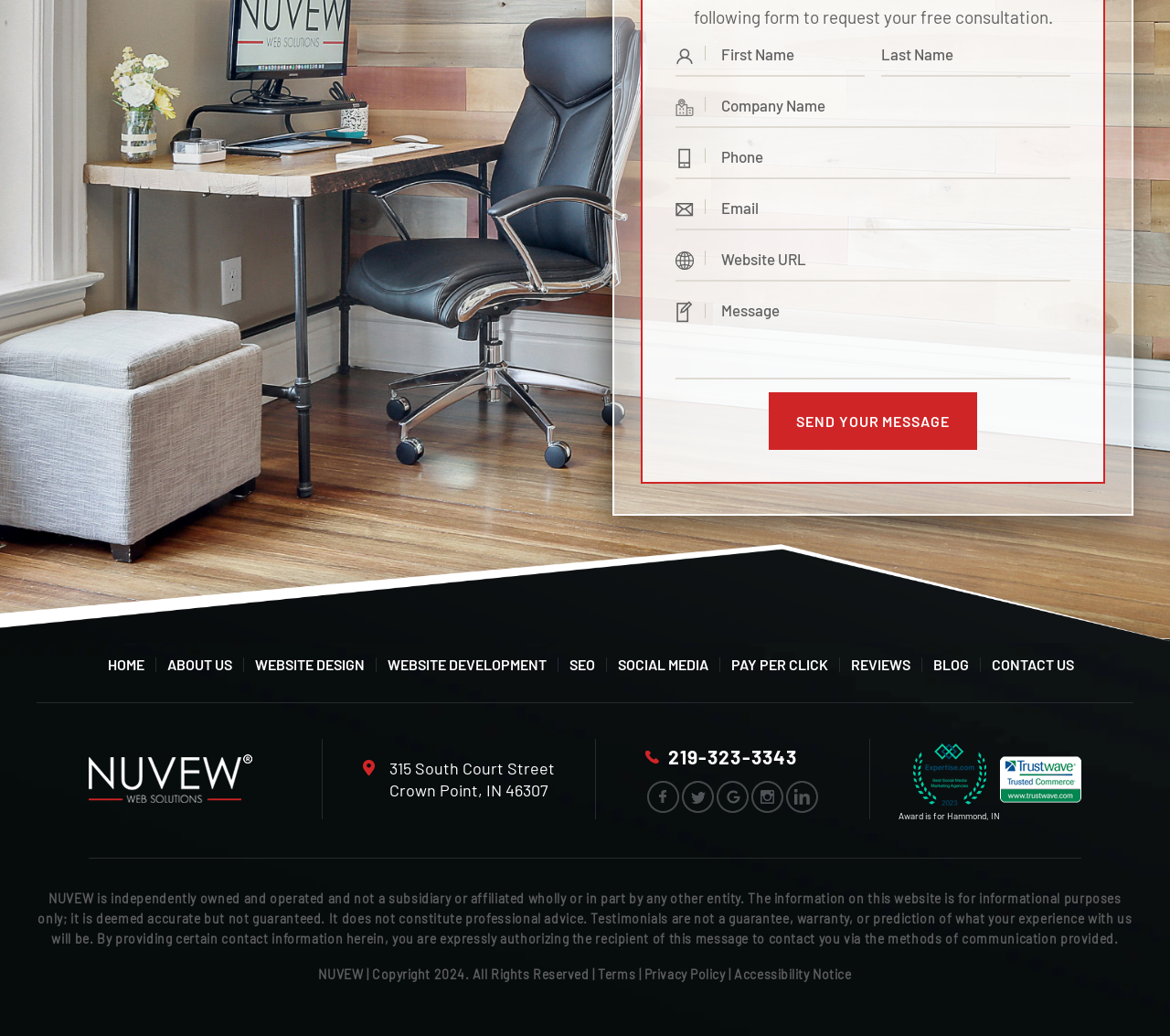Given the element description, predict the bounding box coordinates in the format (top-left x, top-left y, bottom-right x, bottom-right y). Make sure all values are between 0 and 1. Here is the element description: name="input_9" placeholder="Website URL"

[0.577, 0.233, 0.915, 0.272]